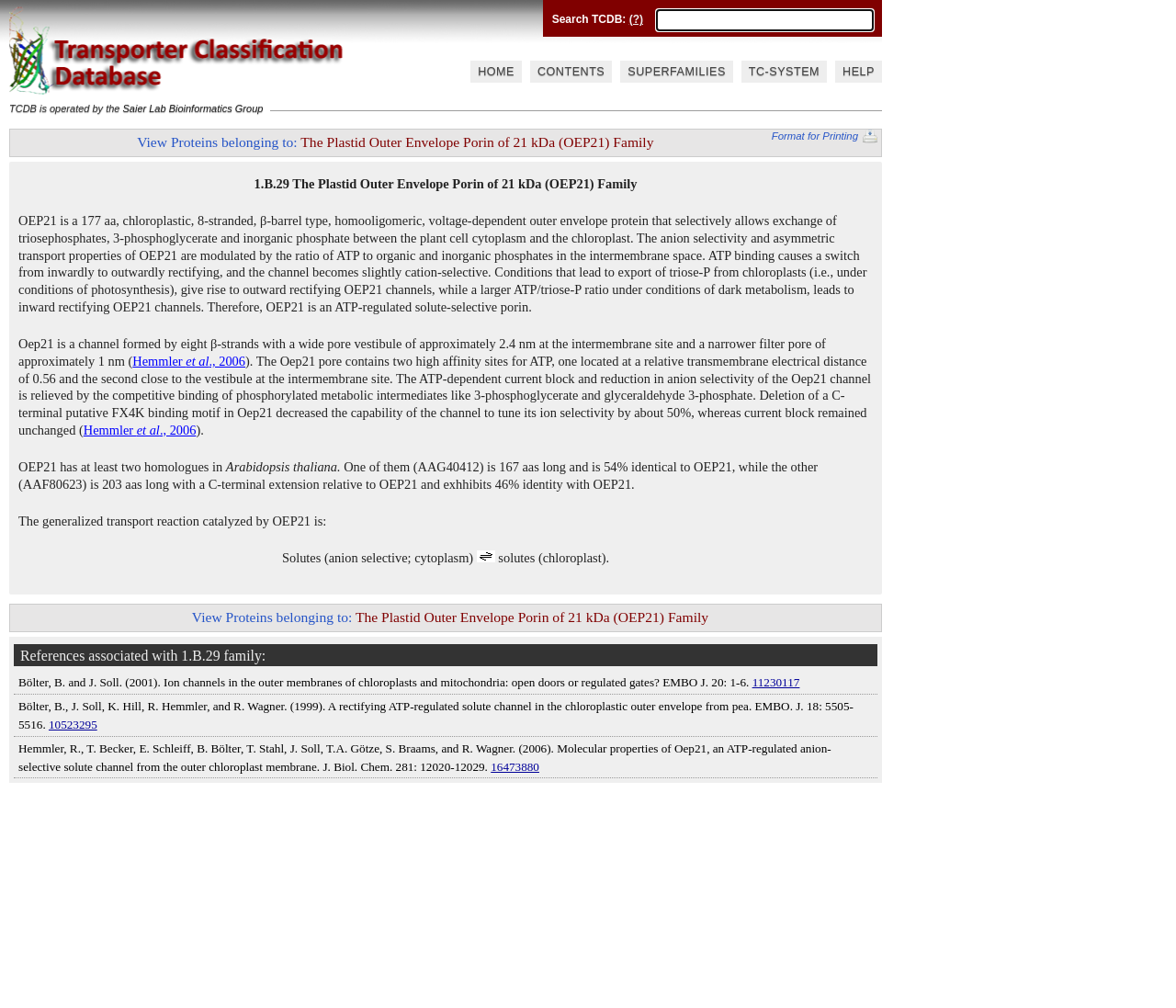Answer in one word or a short phrase: 
What is the name of the lab operating TCDB?

Saier Lab